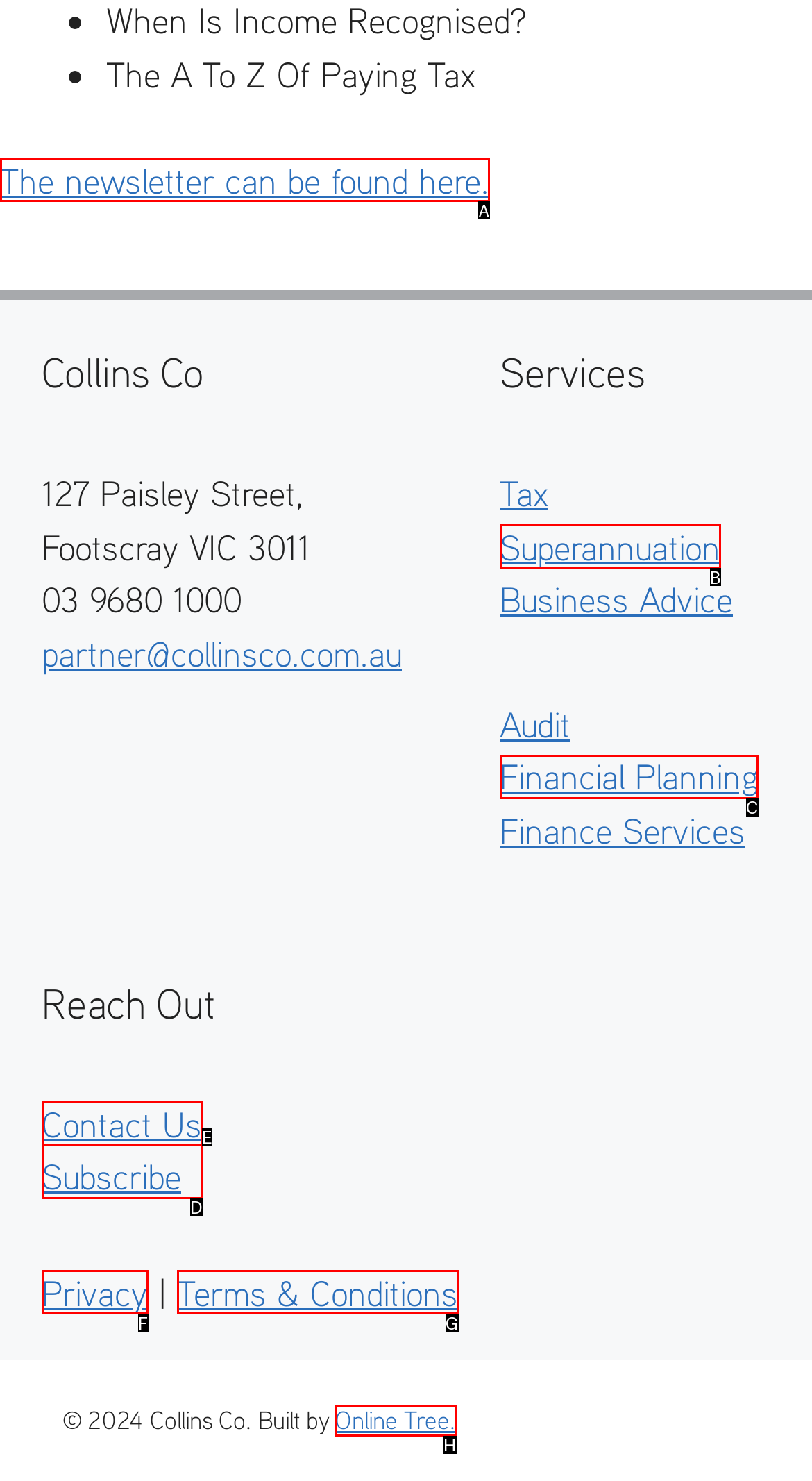Assess the description: Terms & Conditions and select the option that matches. Provide the letter of the chosen option directly from the given choices.

G